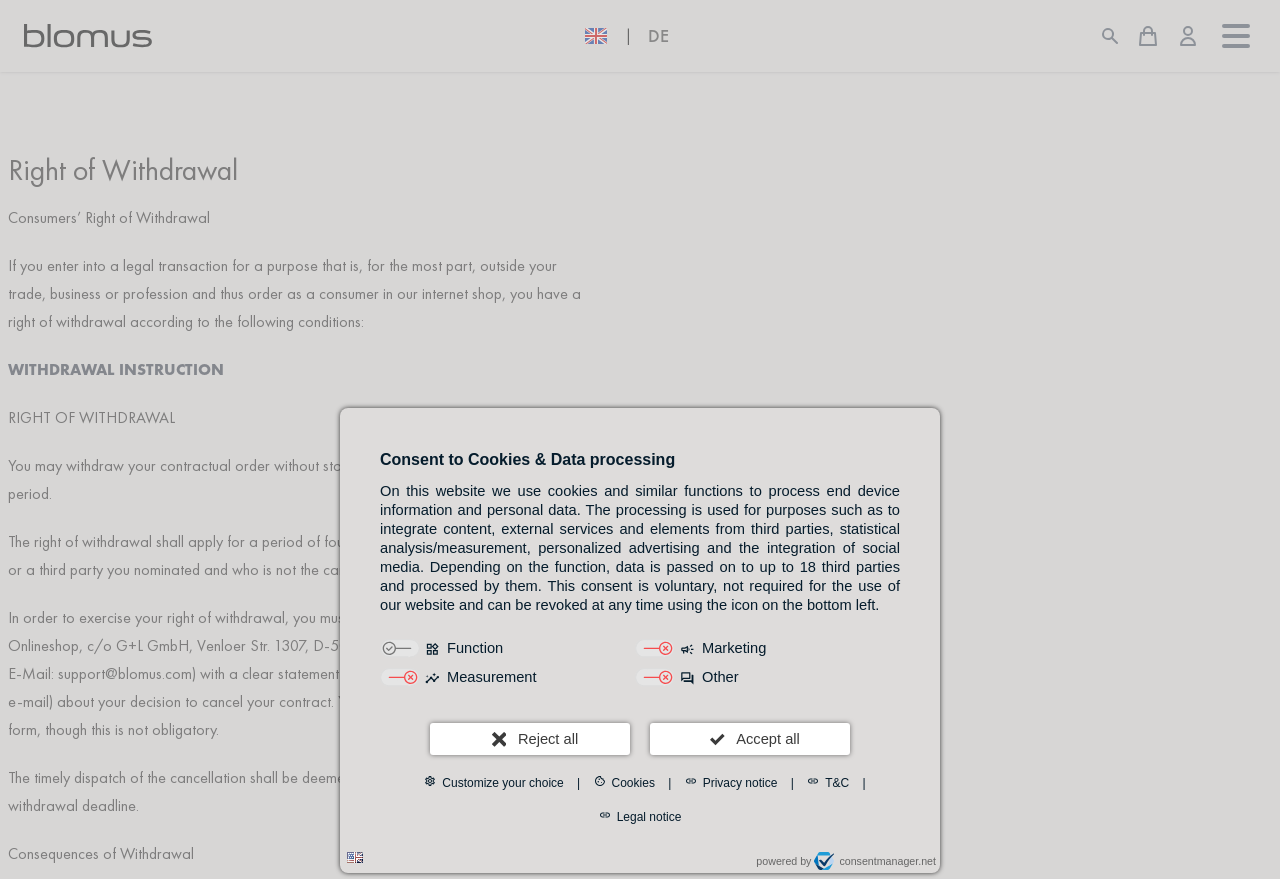Respond with a single word or phrase to the following question:
How many links are there in the 'Consent to Cookies & Data processing' section?

5